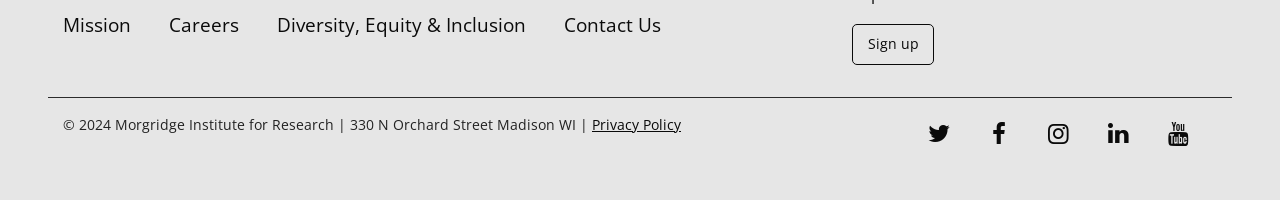Please find the bounding box coordinates of the clickable region needed to complete the following instruction: "Click on Mission". The bounding box coordinates must consist of four float numbers between 0 and 1, i.e., [left, top, right, bottom].

[0.049, 0.056, 0.102, 0.191]